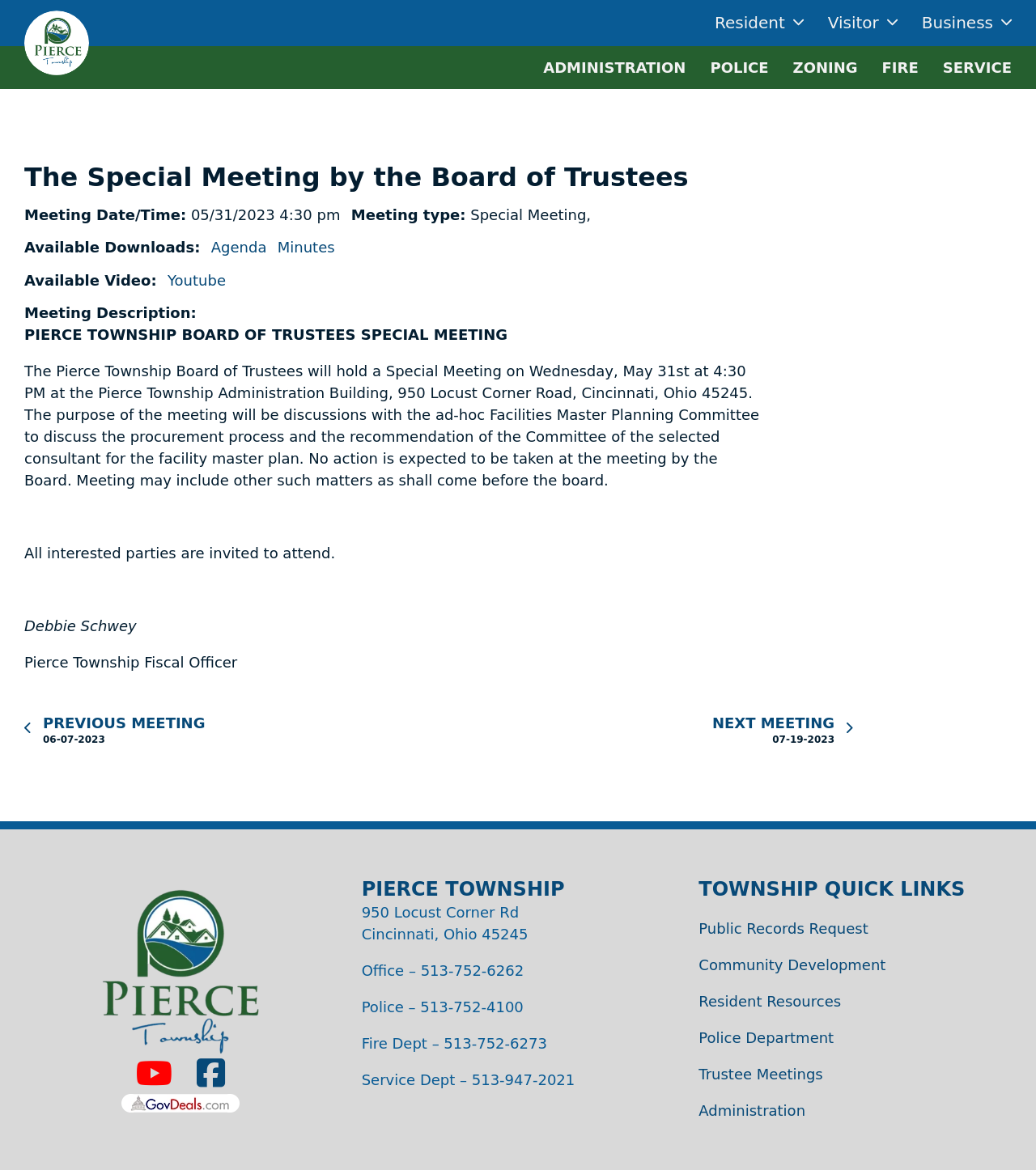Determine the bounding box coordinates for the area that needs to be clicked to fulfill this task: "Click Agenda". The coordinates must be given as four float numbers between 0 and 1, i.e., [left, top, right, bottom].

[0.204, 0.202, 0.257, 0.221]